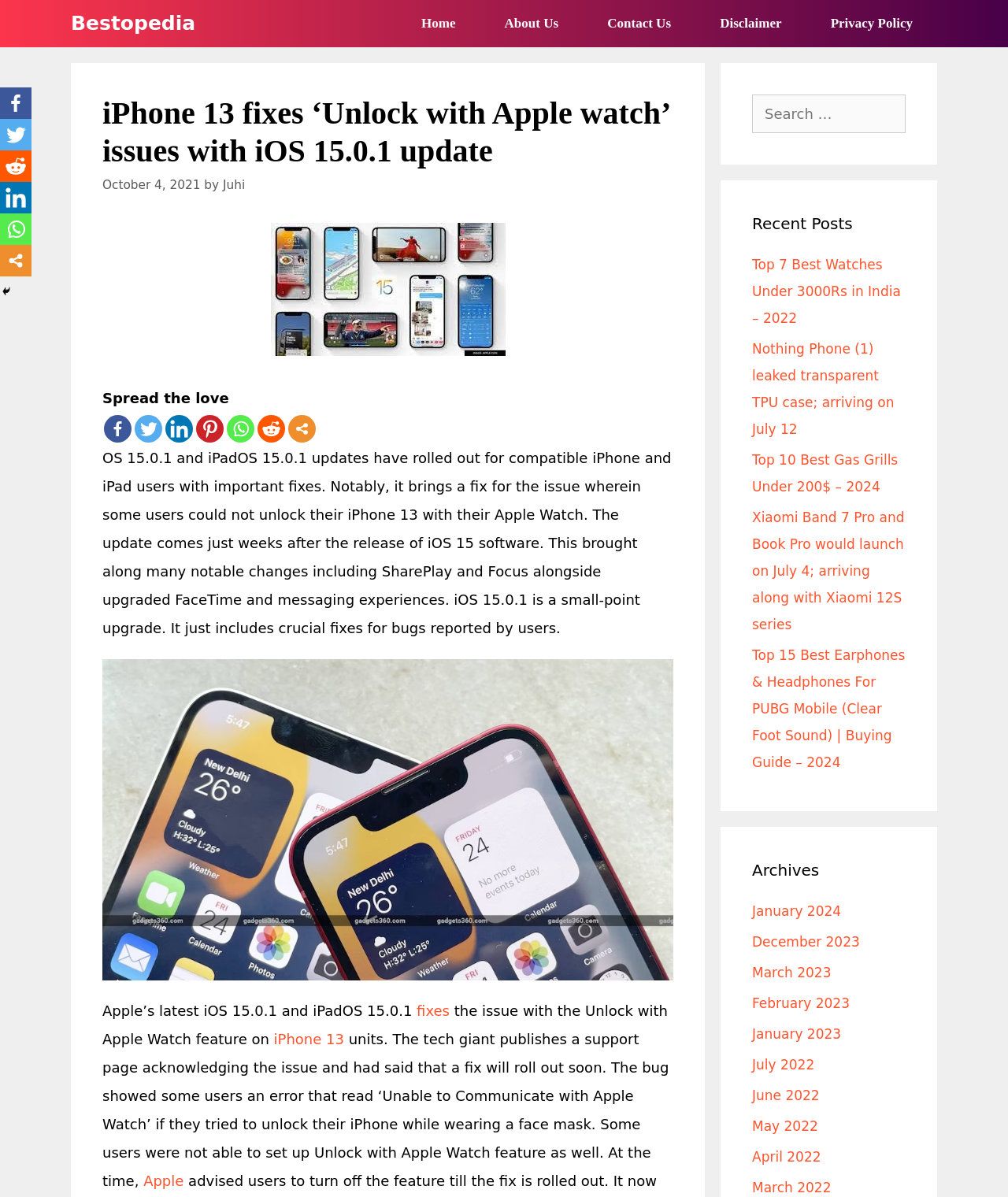What is the name of the author of the article?
Using the image as a reference, answer the question with a short word or phrase.

Juhi